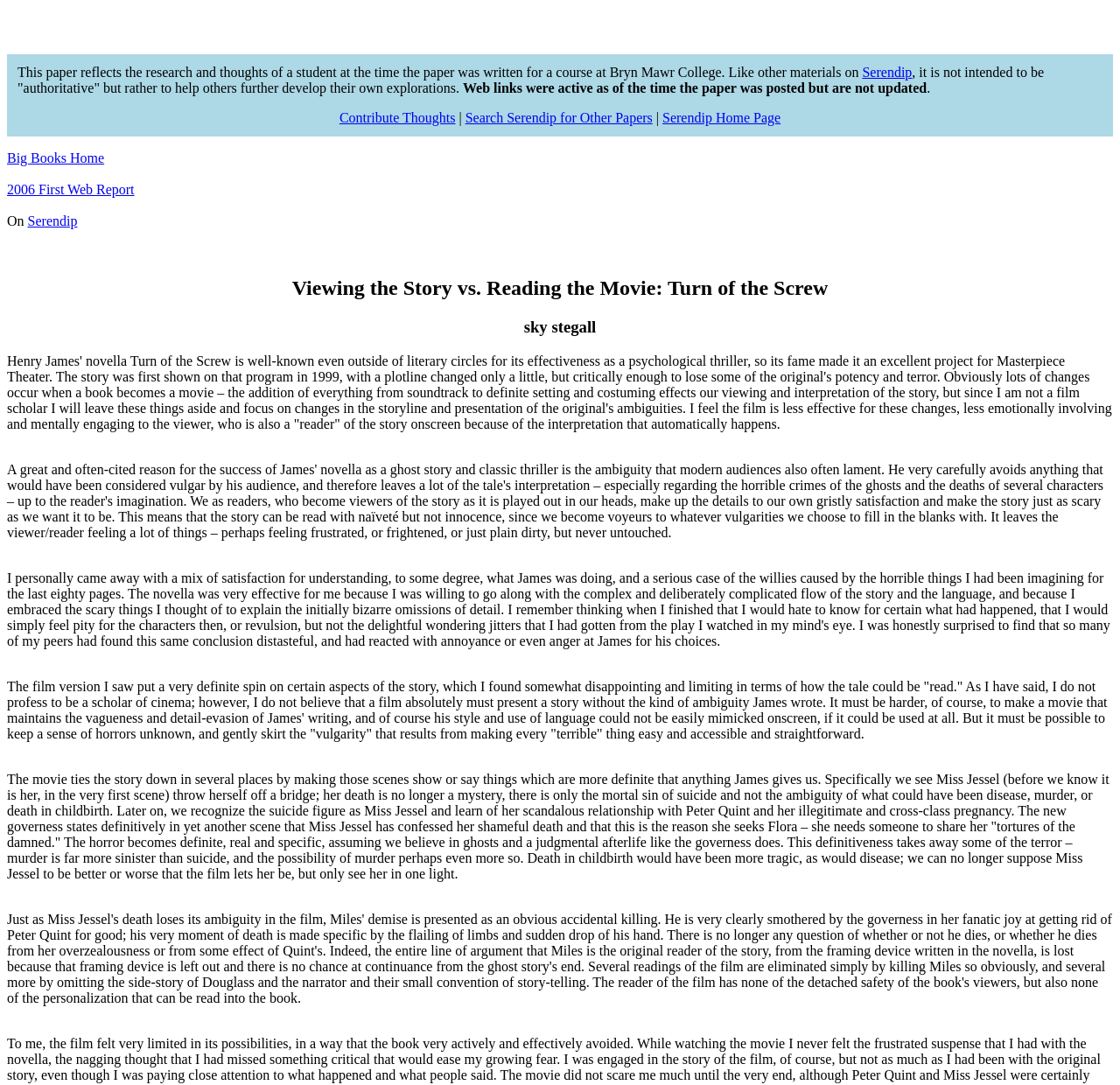What is the name of the author of the paper? Observe the screenshot and provide a one-word or short phrase answer.

Sky Stegall